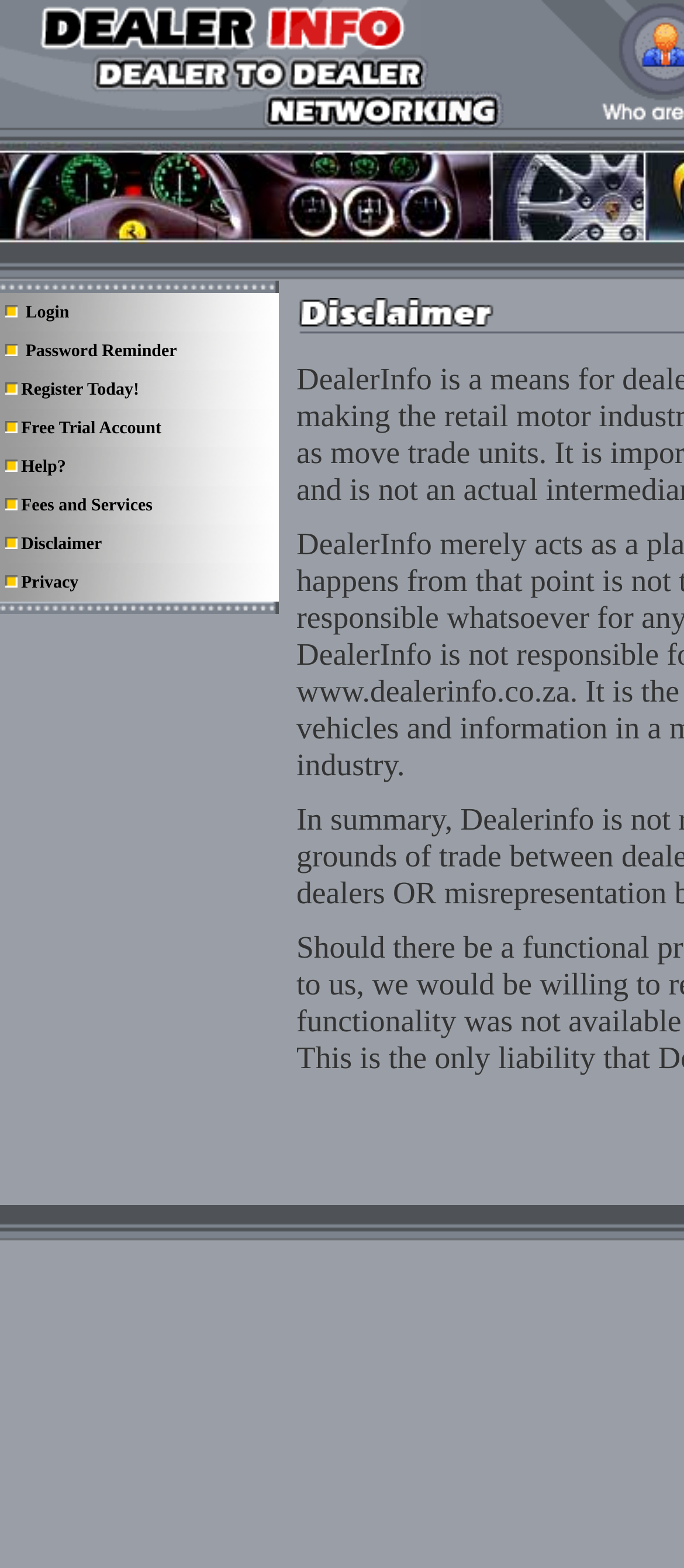Give a one-word or one-phrase response to the question: 
How many links are available on the webpage?

11